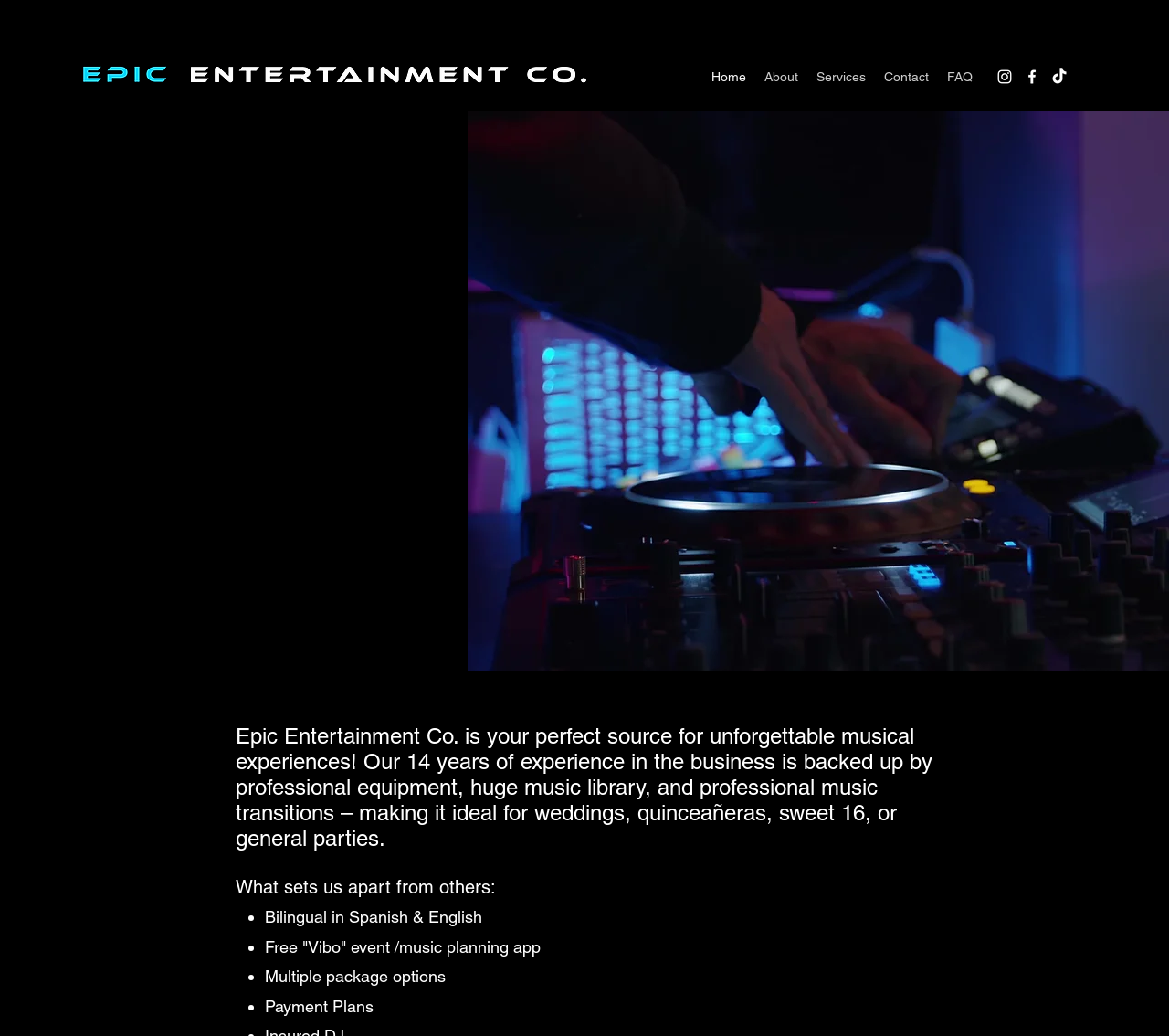Use one word or a short phrase to answer the question provided: 
What is the navigation menu?

Home, About, Services, Contact, FAQ